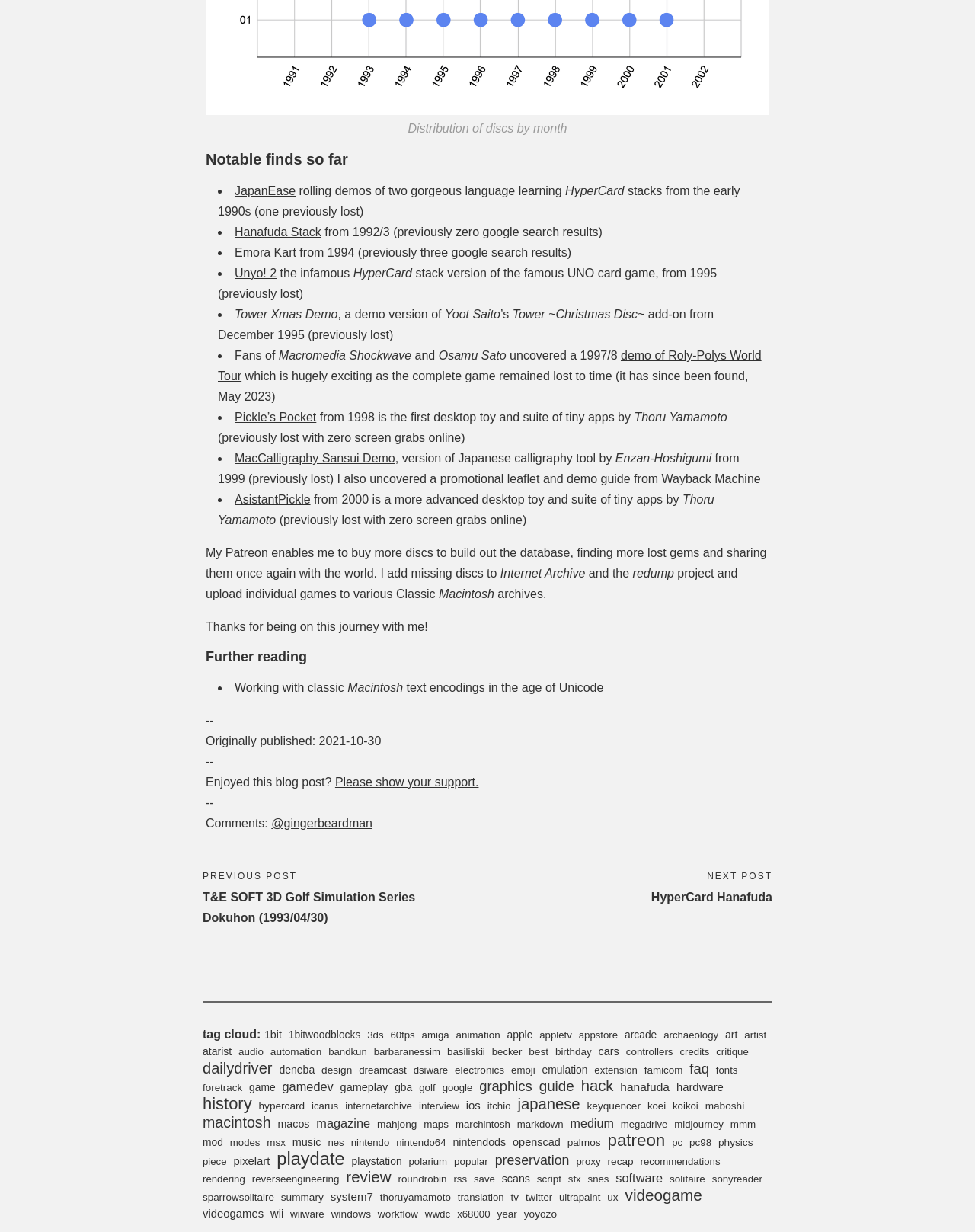Please identify the bounding box coordinates of the element's region that I should click in order to complete the following instruction: "Visit 'Patreon'". The bounding box coordinates consist of four float numbers between 0 and 1, i.e., [left, top, right, bottom].

[0.231, 0.443, 0.275, 0.454]